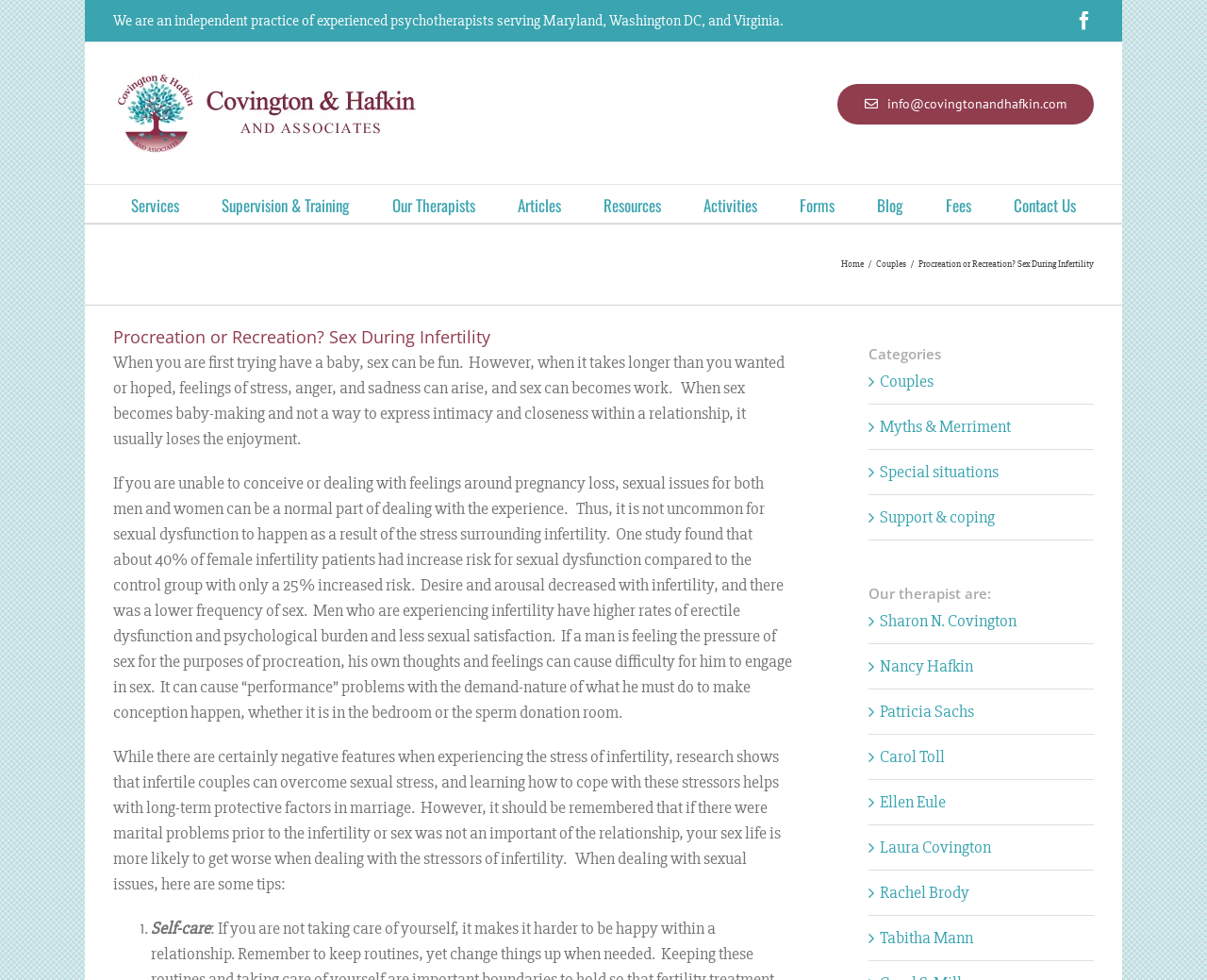Generate the text of the webpage's primary heading.

Procreation or Recreation? Sex During Infertility